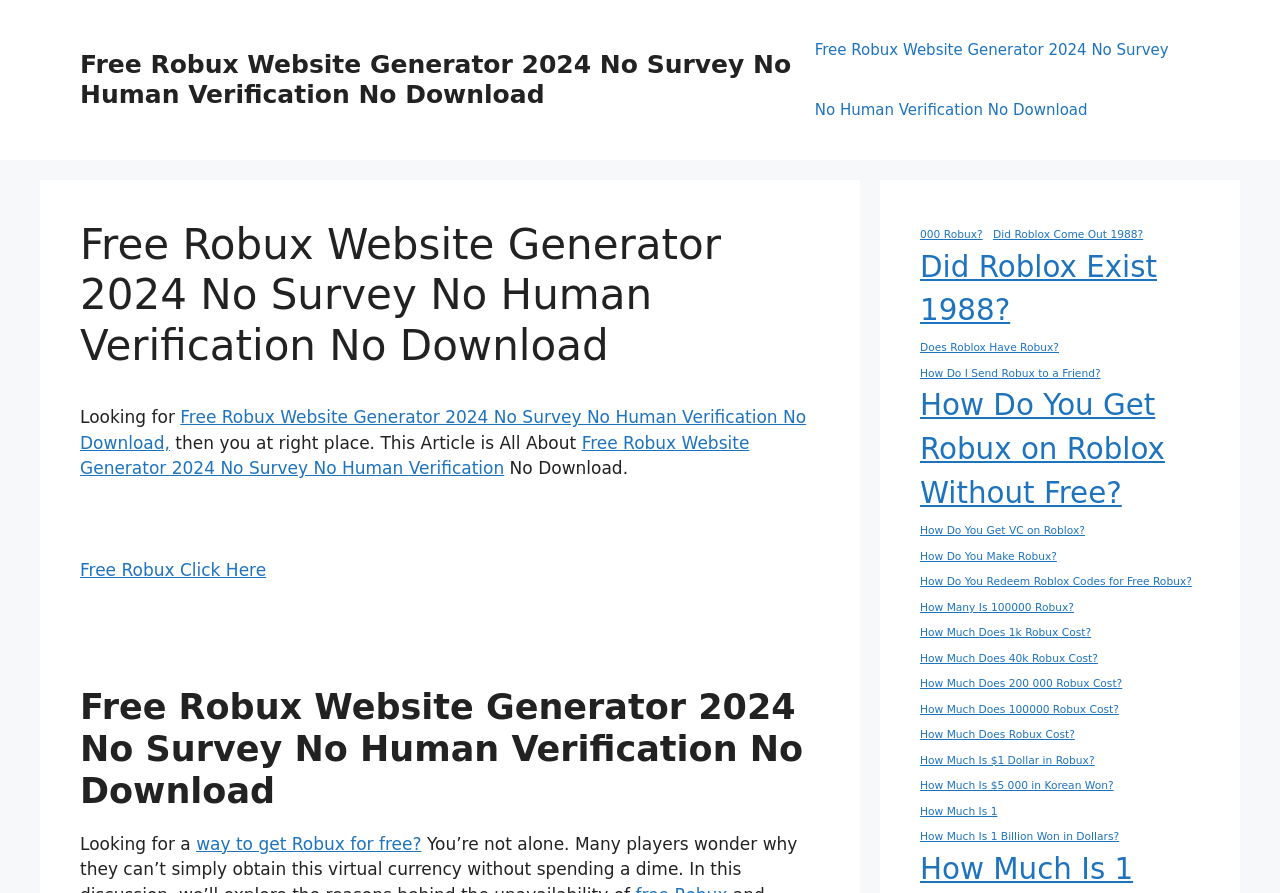Determine the bounding box coordinates of the clickable element necessary to fulfill the instruction: "Click on the 'How Do You Get Robux on Roblox Without Free? (2 items)' link". Provide the coordinates as four float numbers within the 0 to 1 range, i.e., [left, top, right, bottom].

[0.719, 0.431, 0.934, 0.578]